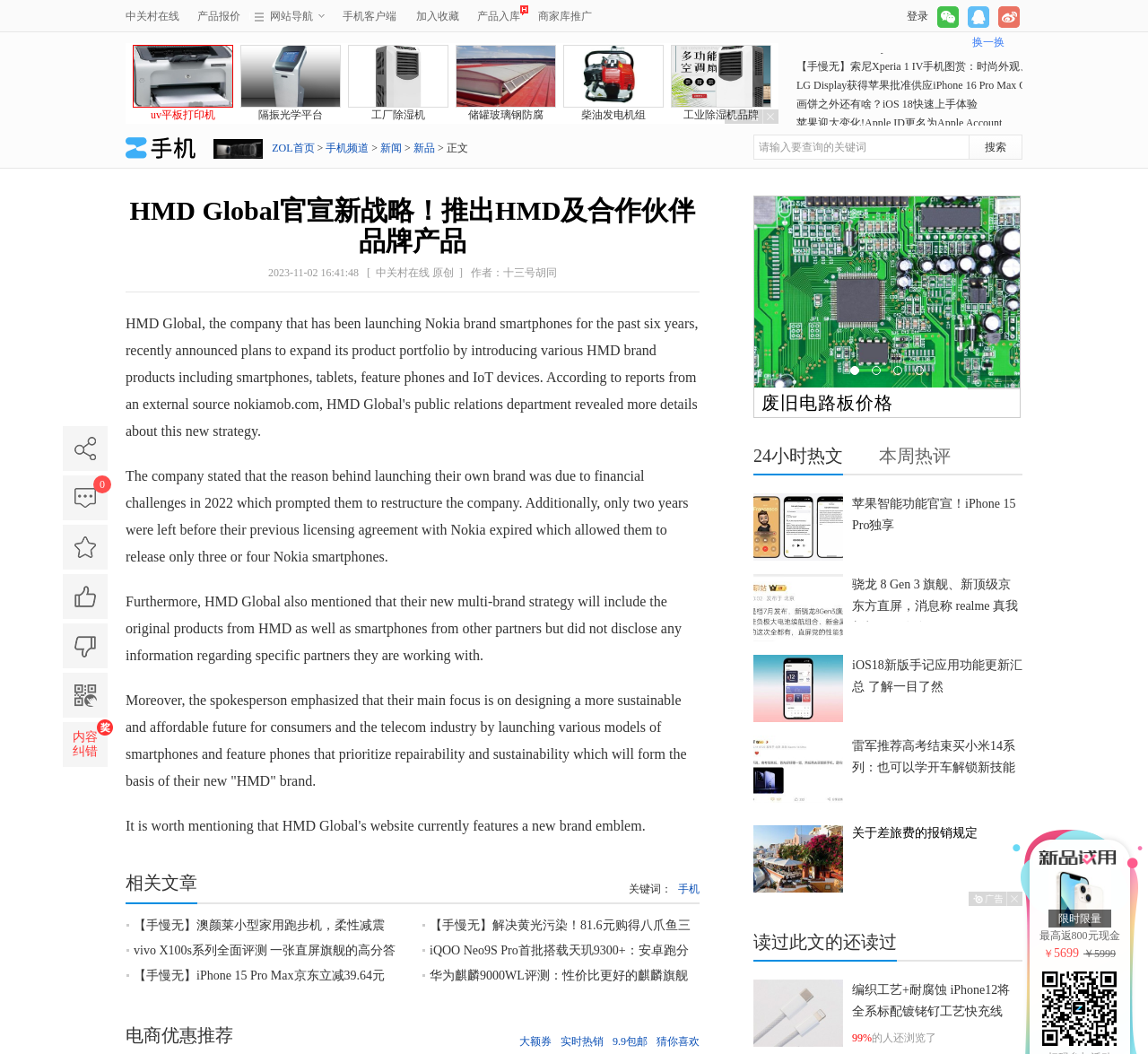Please locate the bounding box coordinates of the element that needs to be clicked to achieve the following instruction: "check the related articles". The coordinates should be four float numbers between 0 and 1, i.e., [left, top, right, bottom].

[0.109, 0.828, 0.172, 0.847]